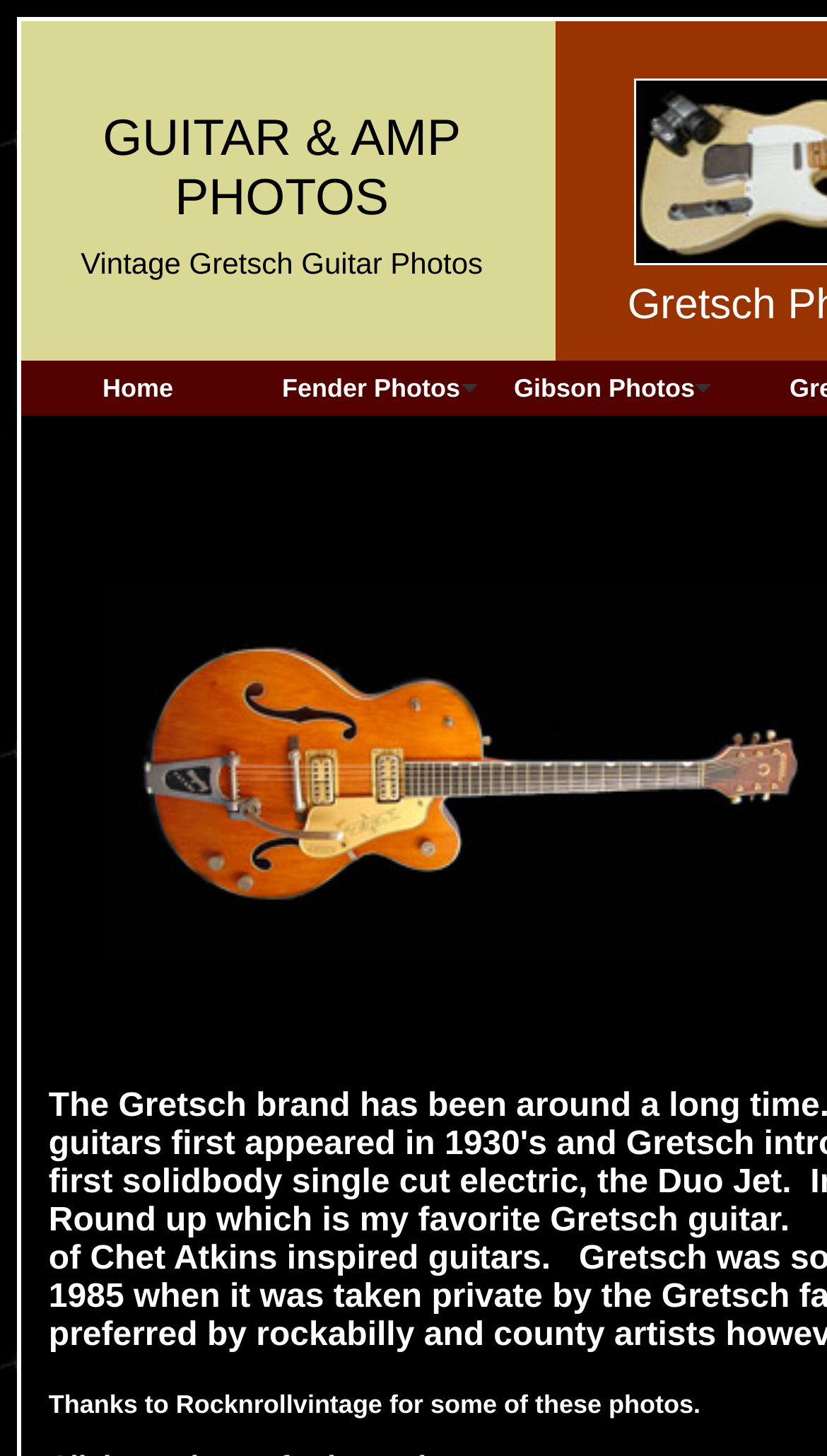Give a detailed account of the webpage, highlighting key information.

The webpage is dedicated to showcasing vintage Gretsch guitars, with a focus on providing high-quality photos and information. At the top of the page, there is a table with three cells. The second cell contains the title "GUITAR & AMP PHOTOS Vintage Gretsch Guitar Photos" and an image, which is likely a logo or a banner. Below the title, there is a static text "Vintage Gretsch Guitar Photos" that reinforces the page's theme.

In the third cell, there are three links: "Home", "Fender Photos", and "Gibson Photos", which suggest that the webpage is part of a larger website that features photos and information about different guitar brands. These links are positioned horizontally, with "Home" on the left, "Fender Photos" in the middle, and "Gibson Photos" on the right.

The overall layout of the webpage is simple and easy to navigate, with a clear emphasis on showcasing the beauty of vintage Gretsch guitars through images.